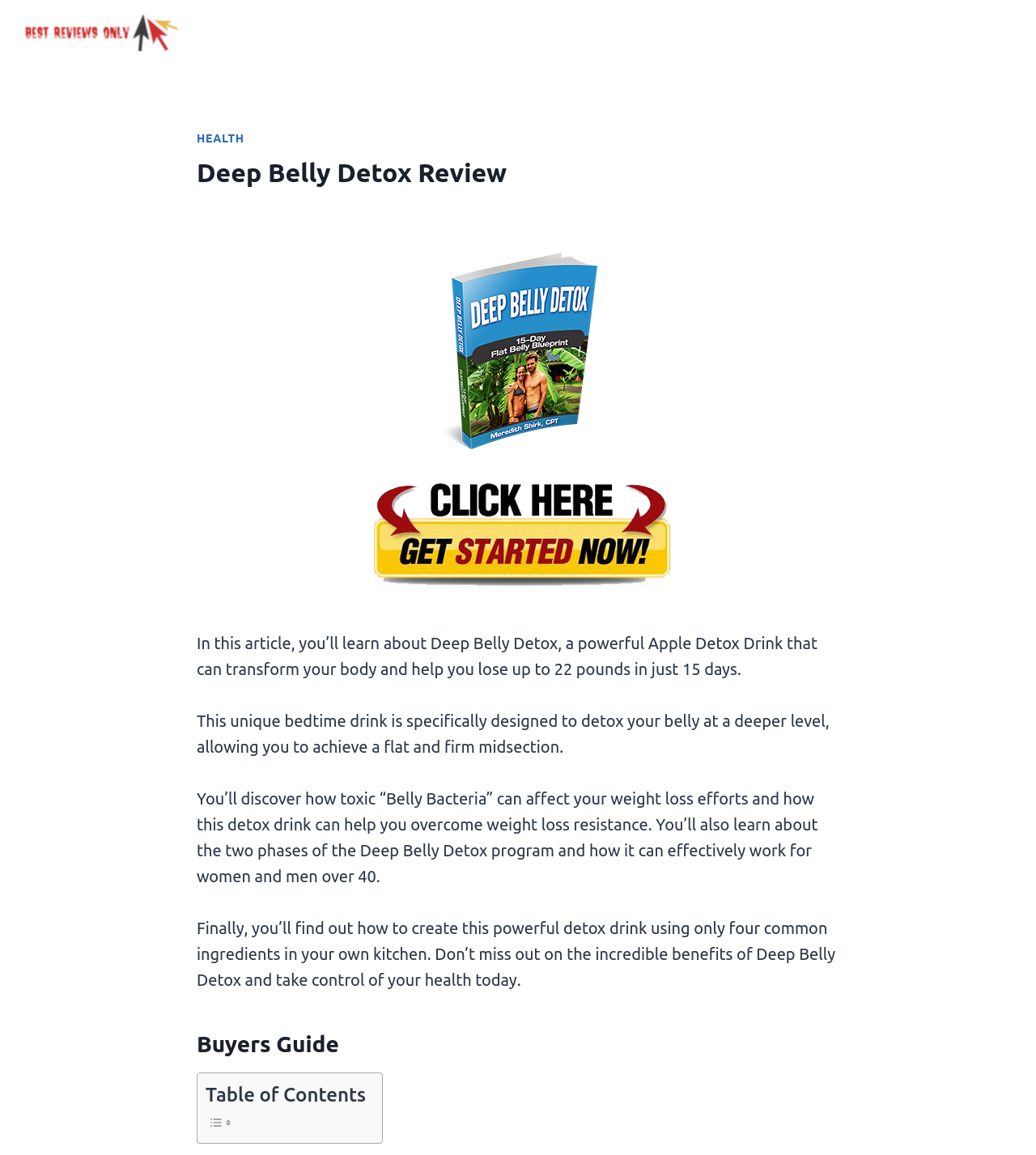Provide the bounding box coordinates in the format (top-left x, top-left y, bottom-right x, bottom-right y). All values are floating point numbers between 0 and 1. Determine the bounding box coordinate of the UI element described as: Health

[0.19, 0.114, 0.236, 0.125]